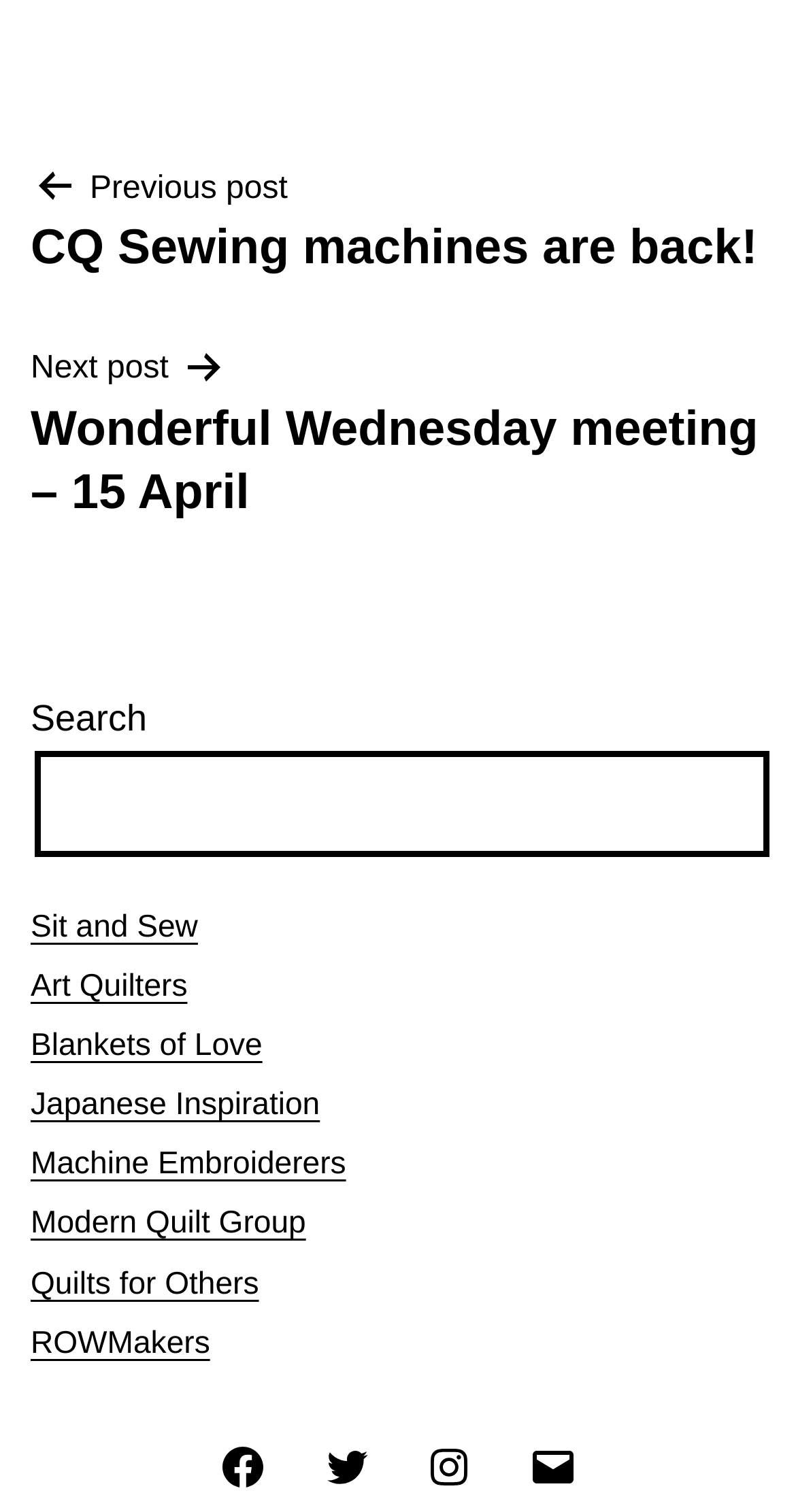Please locate the bounding box coordinates of the element that should be clicked to complete the given instruction: "Navigate to next post".

[0.038, 0.226, 0.962, 0.347]